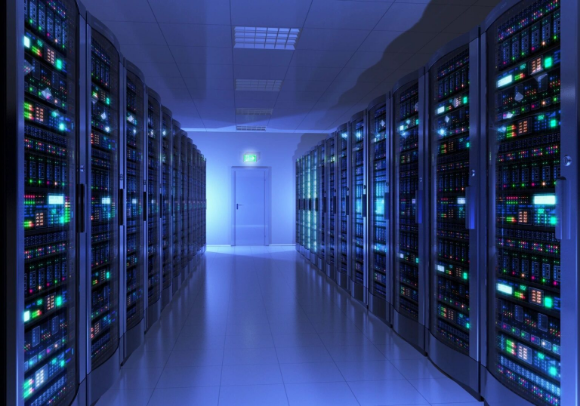Generate an in-depth description of the visual content.

The image depicts a modern data center corridor, showcasing rows of sleek, high-tech server racks. Each rack is outfitted with vibrant LED indicators that glow in various colors, reflecting the active status of the servers within. The well-lit corridor is illuminated by soft, ambient blue lighting, creating an atmosphere of advanced technology and efficiency. At the end of the corridor, a closed door suggests an entry to another secure area of the facility. This visual not only emphasizes the complexity and scale of contemporary data infrastructures but also aligns with the theme of security aspects highlighted by the accompanying text.